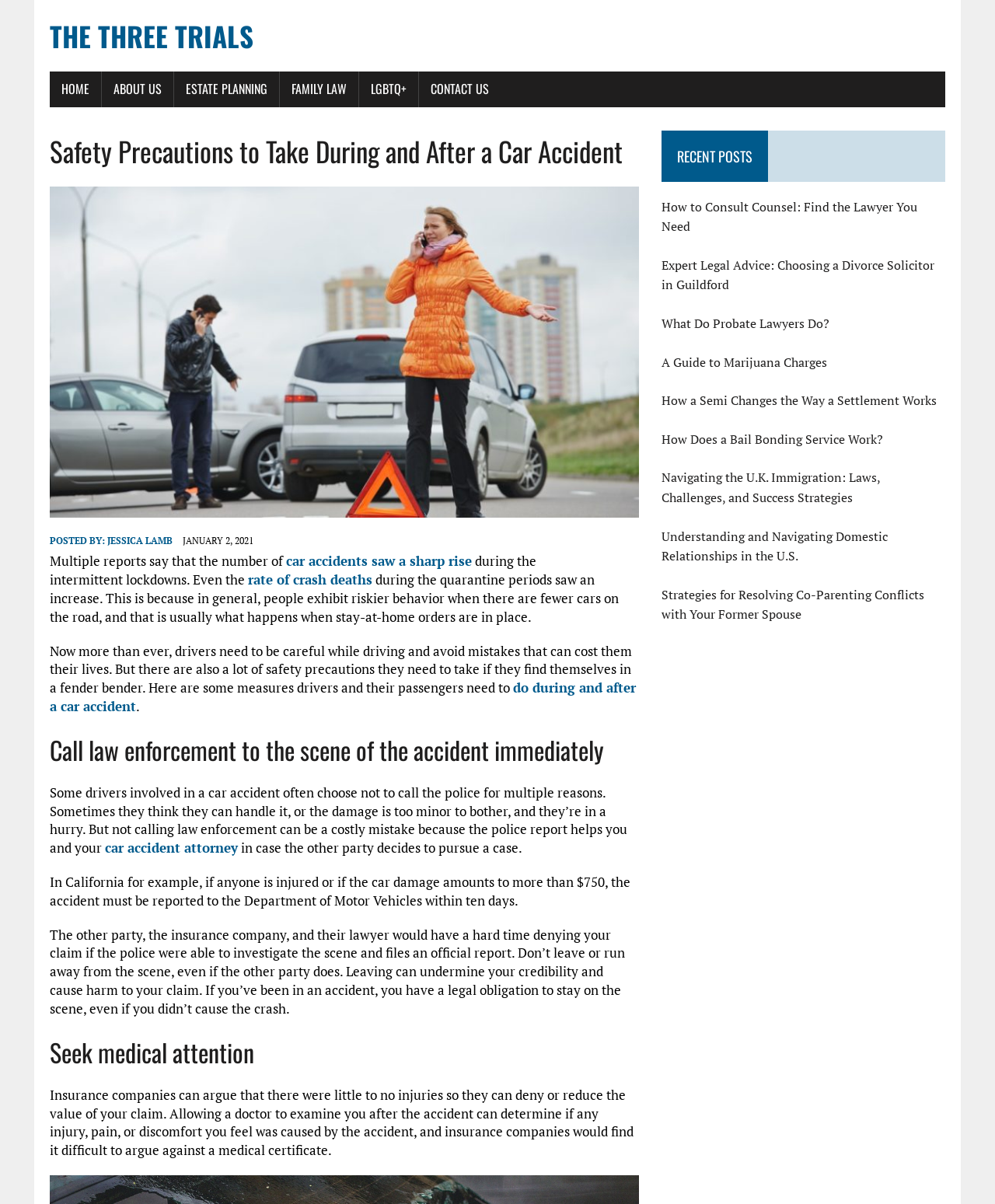Please provide the bounding box coordinates for the element that needs to be clicked to perform the following instruction: "View the Knurse History page". The coordinates should be given as four float numbers between 0 and 1, i.e., [left, top, right, bottom].

None